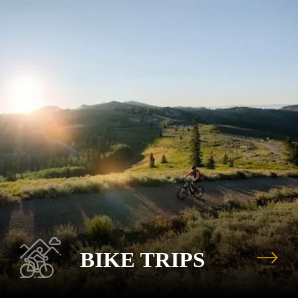What is the color of the landscape?
Using the details shown in the screenshot, provide a comprehensive answer to the question.

The landscape is described as having lush greenery, which suggests that the dominant color of the landscape is green, illuminated by the warm glow of the setting sun.